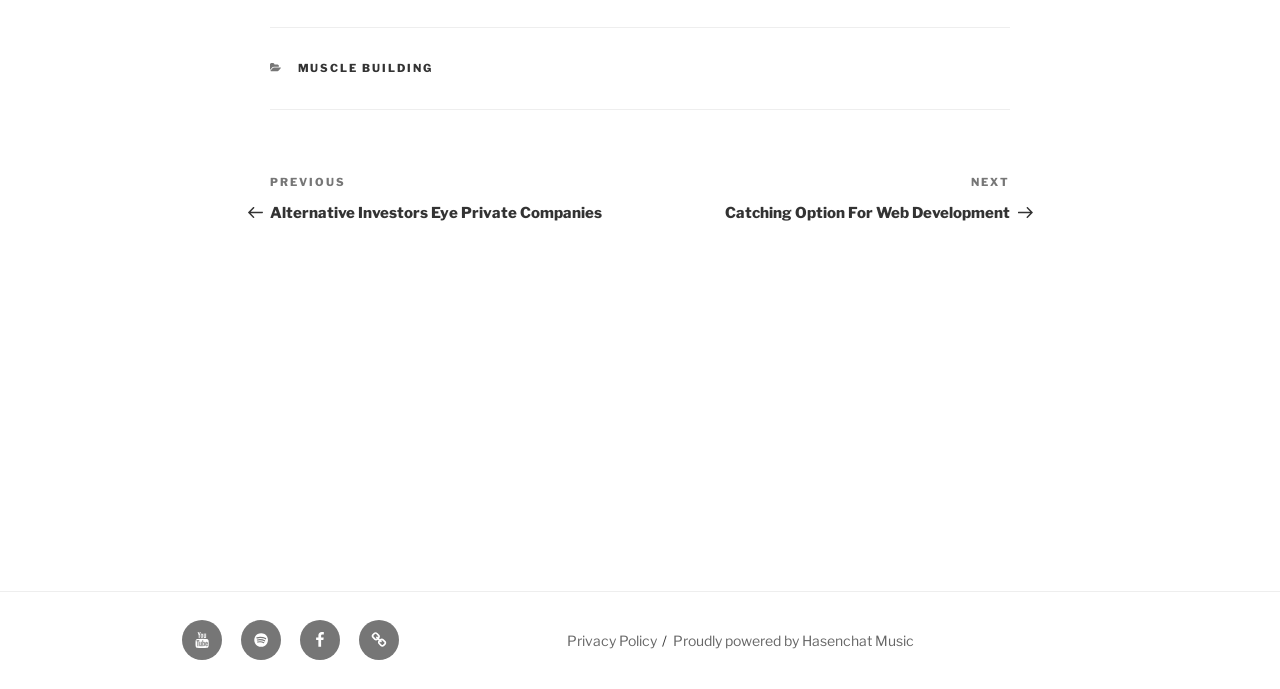Could you specify the bounding box coordinates for the clickable section to complete the following instruction: "Visit Youtube channel"?

[0.142, 0.9, 0.173, 0.958]